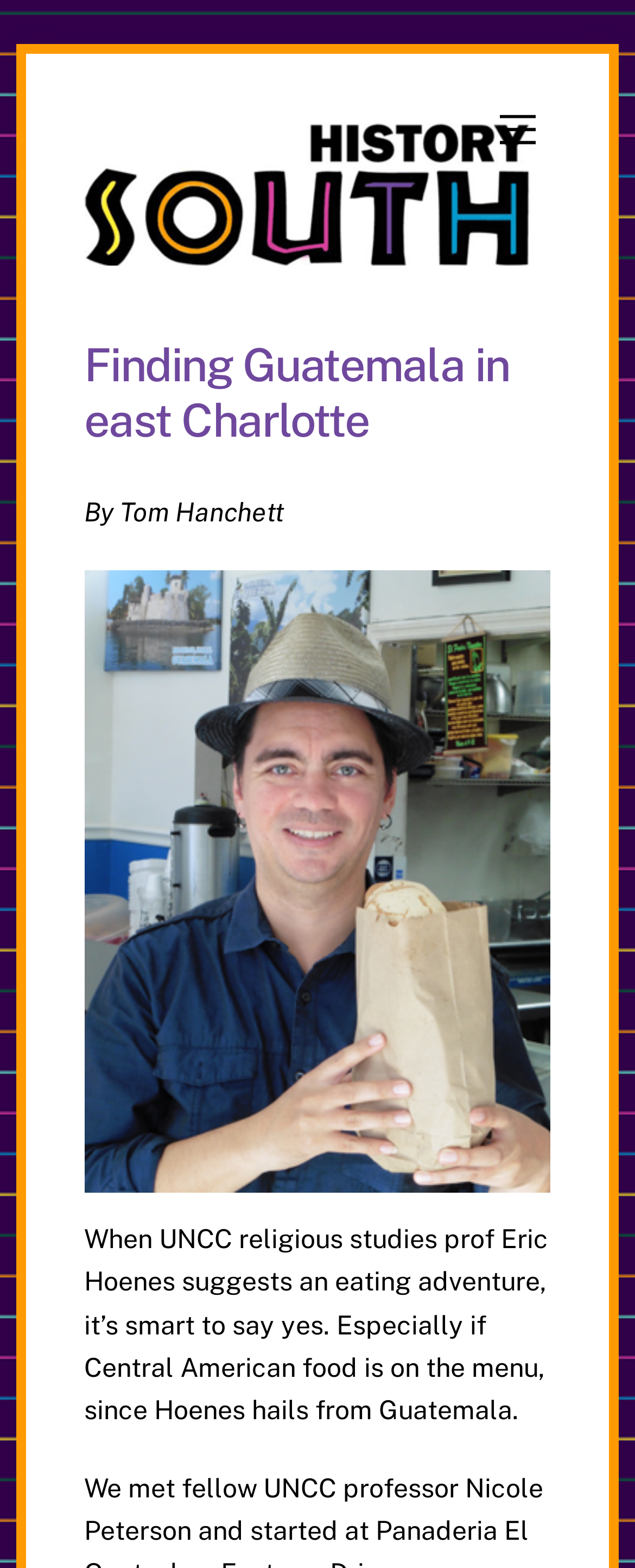What is the name of the author of the article?
Please respond to the question with a detailed and well-explained answer.

The article is written by Tom Hanchett, as indicated by the 'By Tom Hanchett' text at the top of the article.